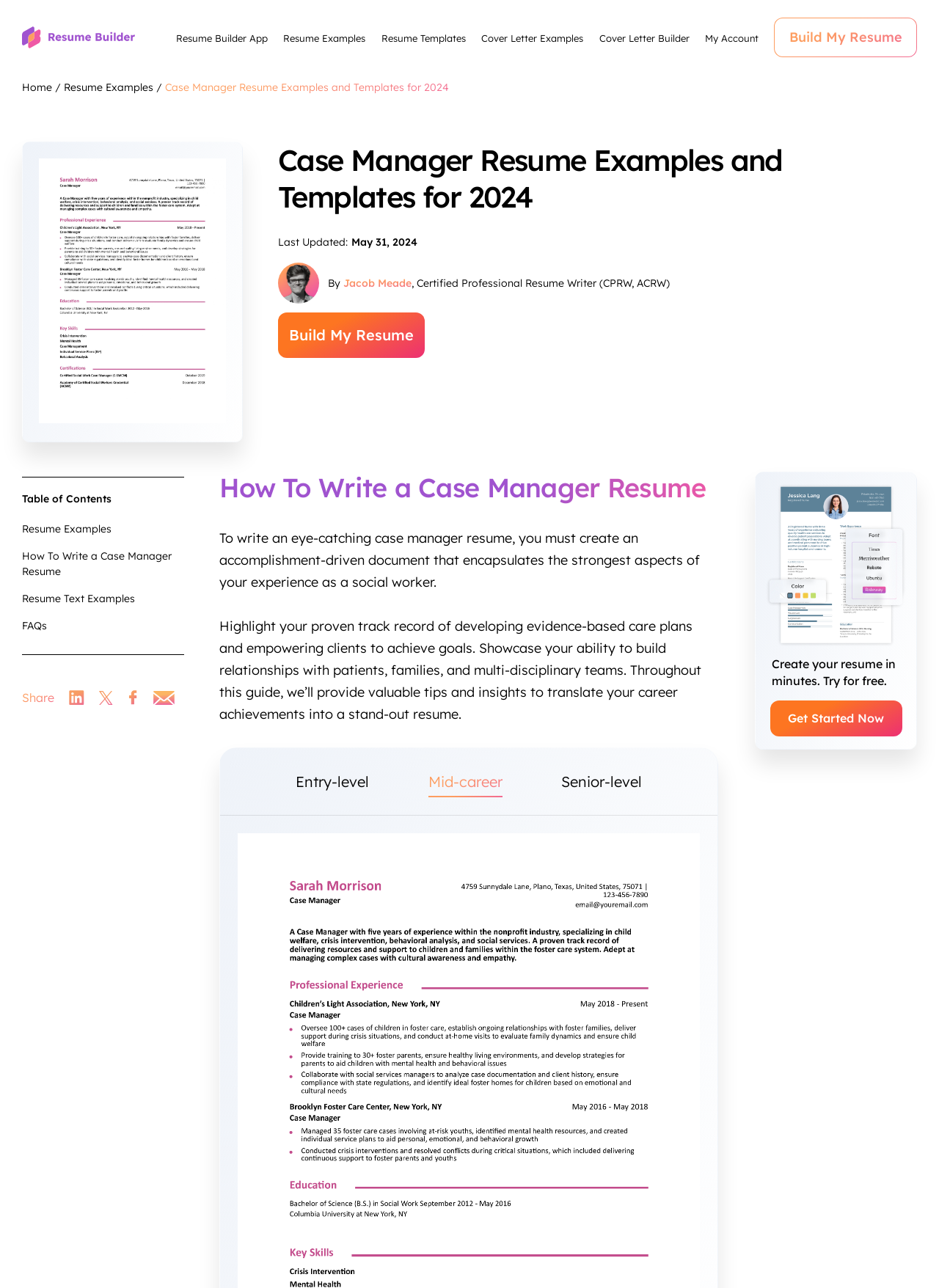Specify the bounding box coordinates of the element's region that should be clicked to achieve the following instruction: "Go to the next page". The bounding box coordinates consist of four float numbers between 0 and 1, in the format [left, top, right, bottom].

None